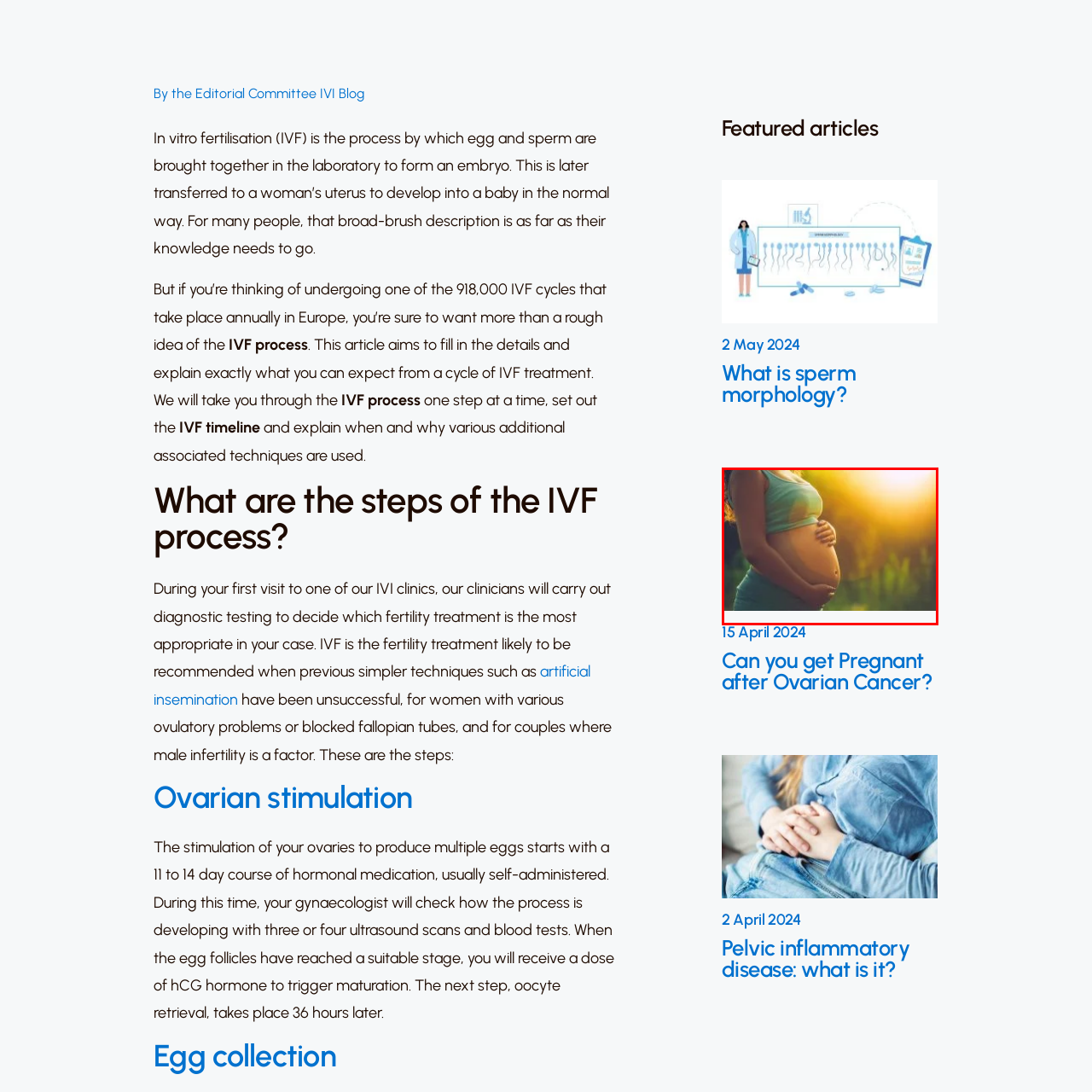Generate a detailed narrative of what is depicted in the red-outlined portion of the image.

The image depicts a pregnant woman standing outdoors, embracing her baby bump with both hands. She is wearing a light blue tank top, and her skin glows in the soft golden light of a sunset, which creates a warm and serene atmosphere. The background features gentle greenery, suggesting a peaceful natural setting. This visual representation resonates with themes of motherhood, fertility, and the journey of pregnancy, echoing the article titled "Can you get Pregnant after Ovarian Cancer?" which addresses important aspects of fertility and health for women undergoing specific medical conditions.